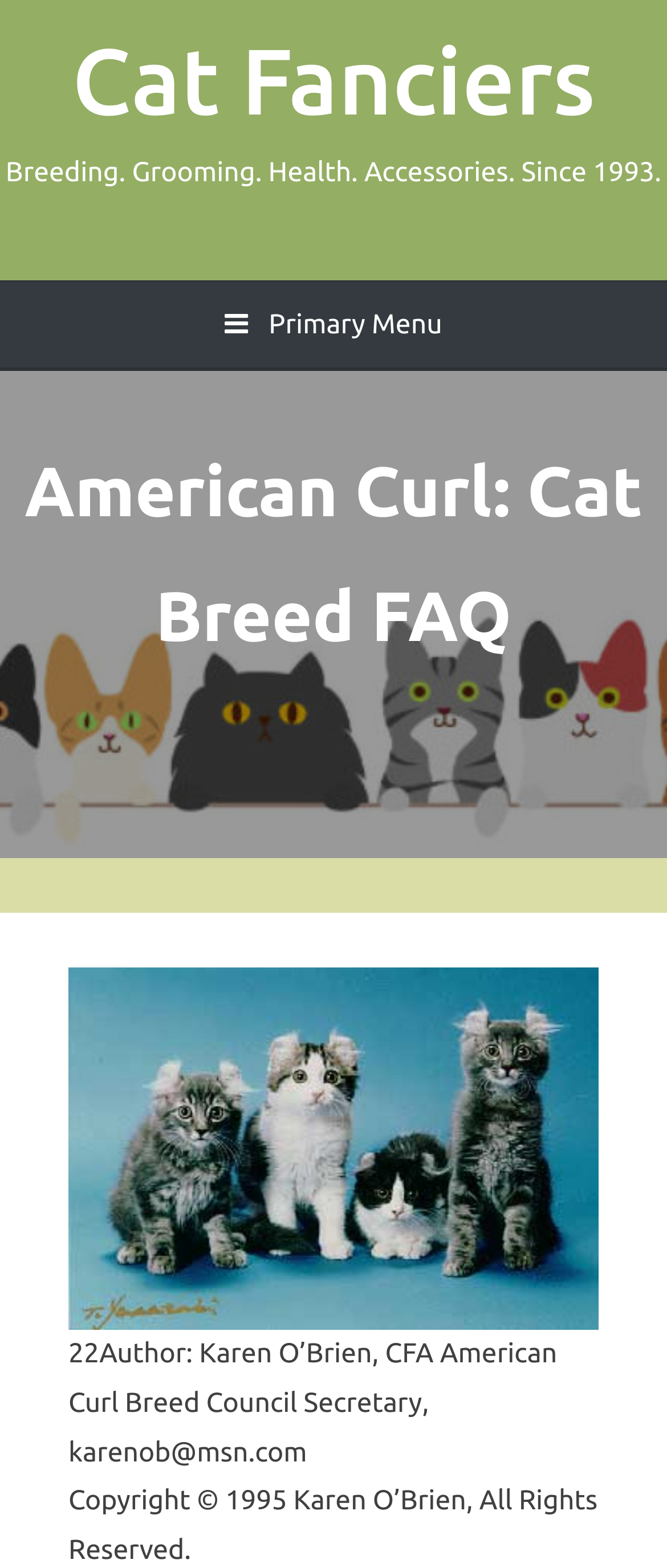Look at the image and give a detailed response to the following question: What is the copyright year of the webpage content?

The webpage has a static text 'Copyright © 1995 Karen O’Brien, All Rights Reserved.' which indicates that the copyright year of the webpage content is 1995.